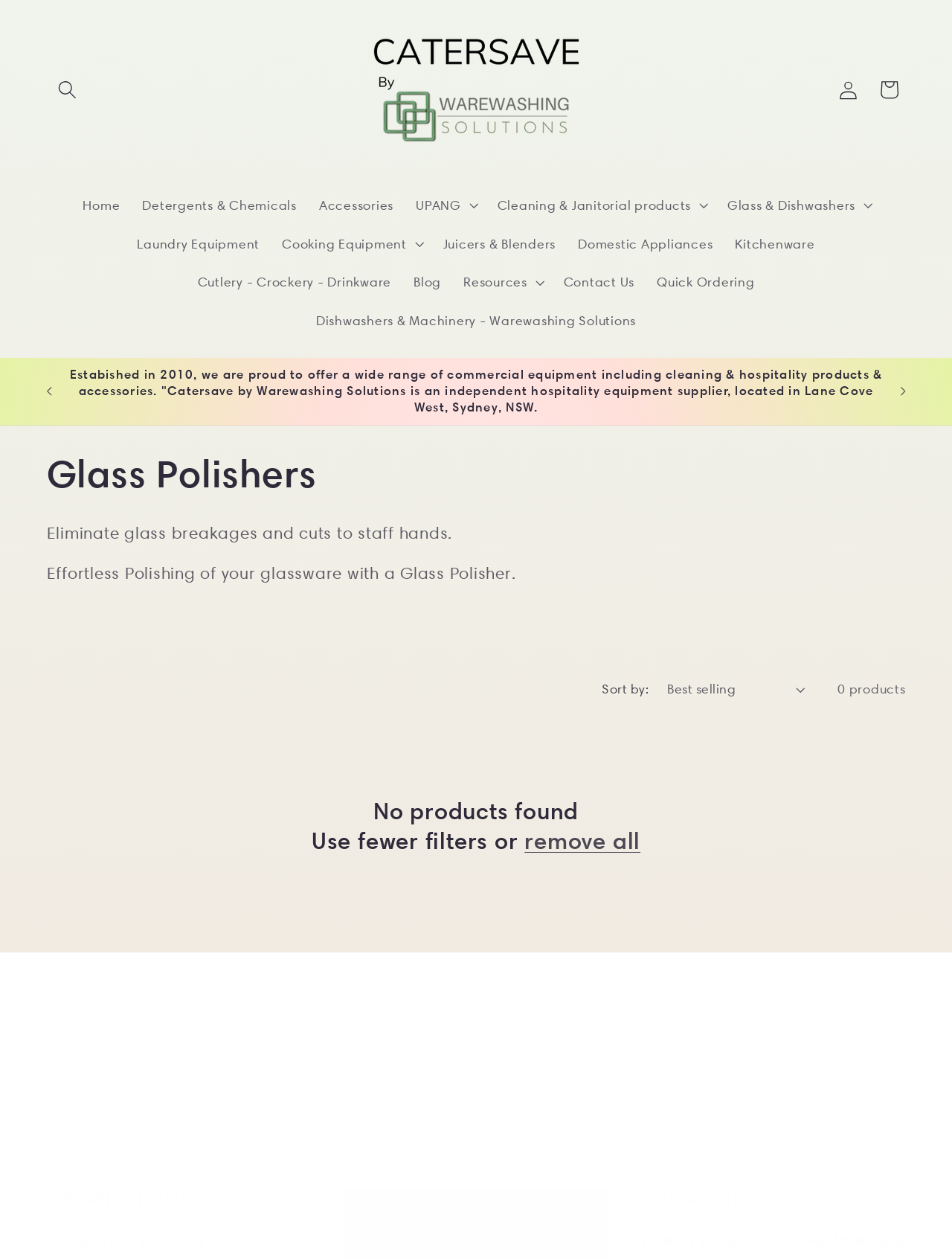Identify the bounding box coordinates of the element to click to follow this instruction: 'Log in'. Ensure the coordinates are four float values between 0 and 1, provided as [left, top, right, bottom].

[0.869, 0.055, 0.912, 0.087]